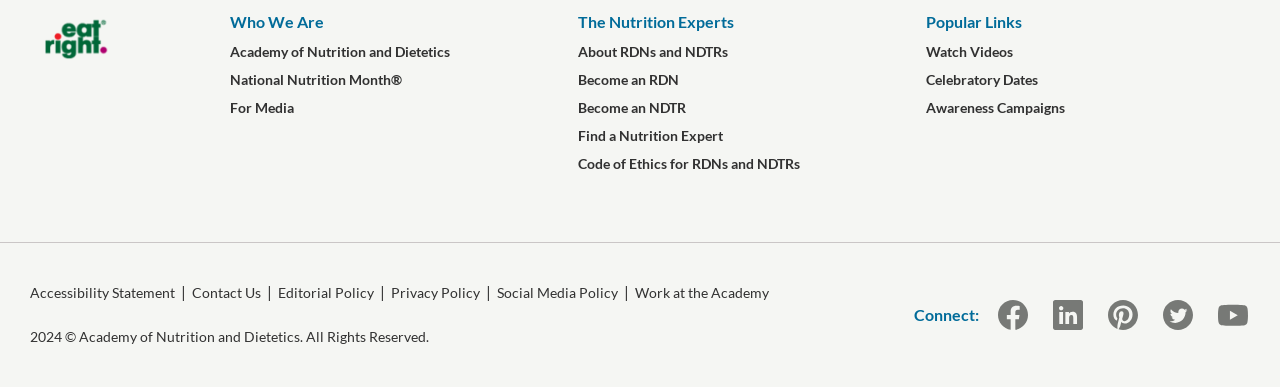Please find the bounding box coordinates of the element that needs to be clicked to perform the following instruction: "Click on the 'Who We Are' heading". The bounding box coordinates should be four float numbers between 0 and 1, represented as [left, top, right, bottom].

[0.18, 0.027, 0.433, 0.089]